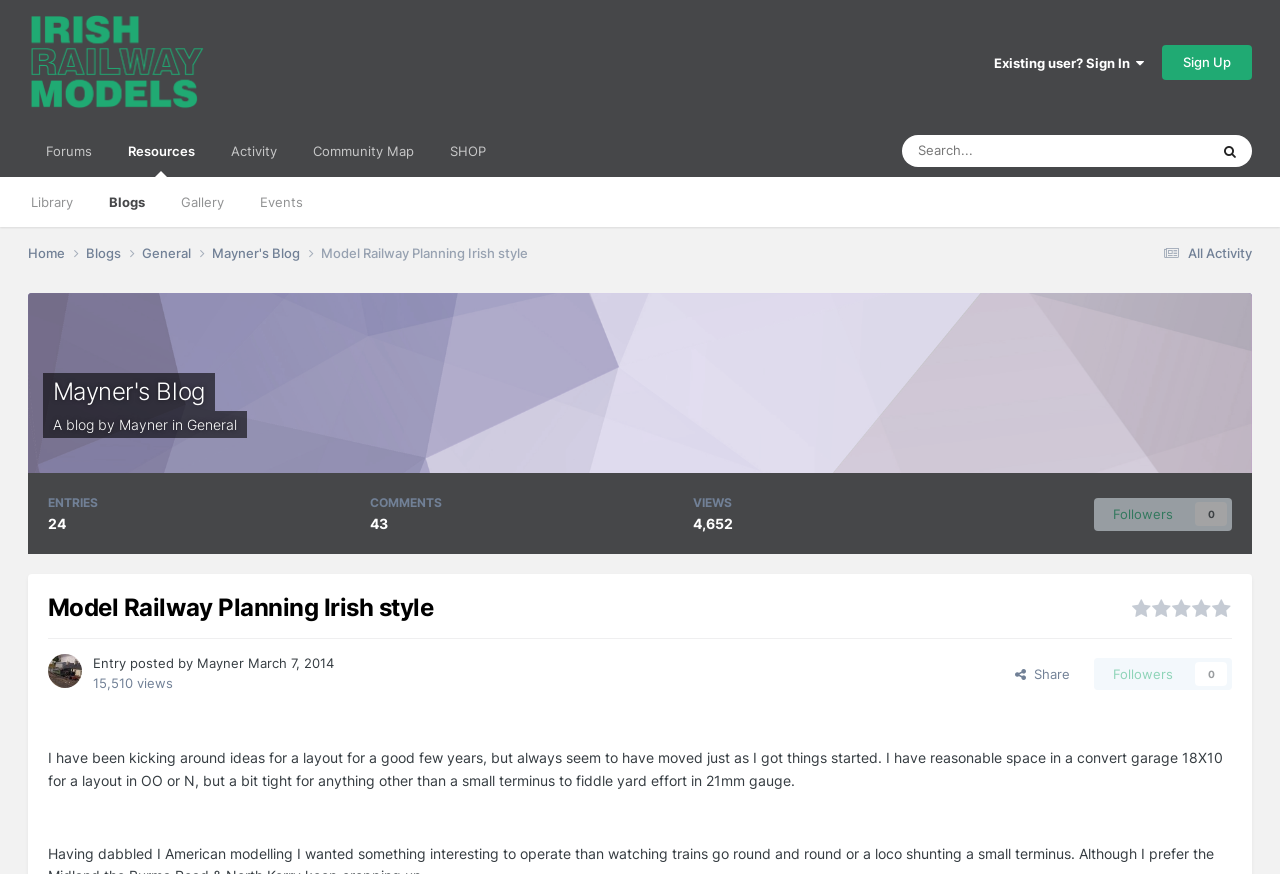Identify the bounding box coordinates of the region that needs to be clicked to carry out this instruction: "Search for something". Provide these coordinates as four float numbers ranging from 0 to 1, i.e., [left, top, right, bottom].

[0.705, 0.154, 0.87, 0.191]